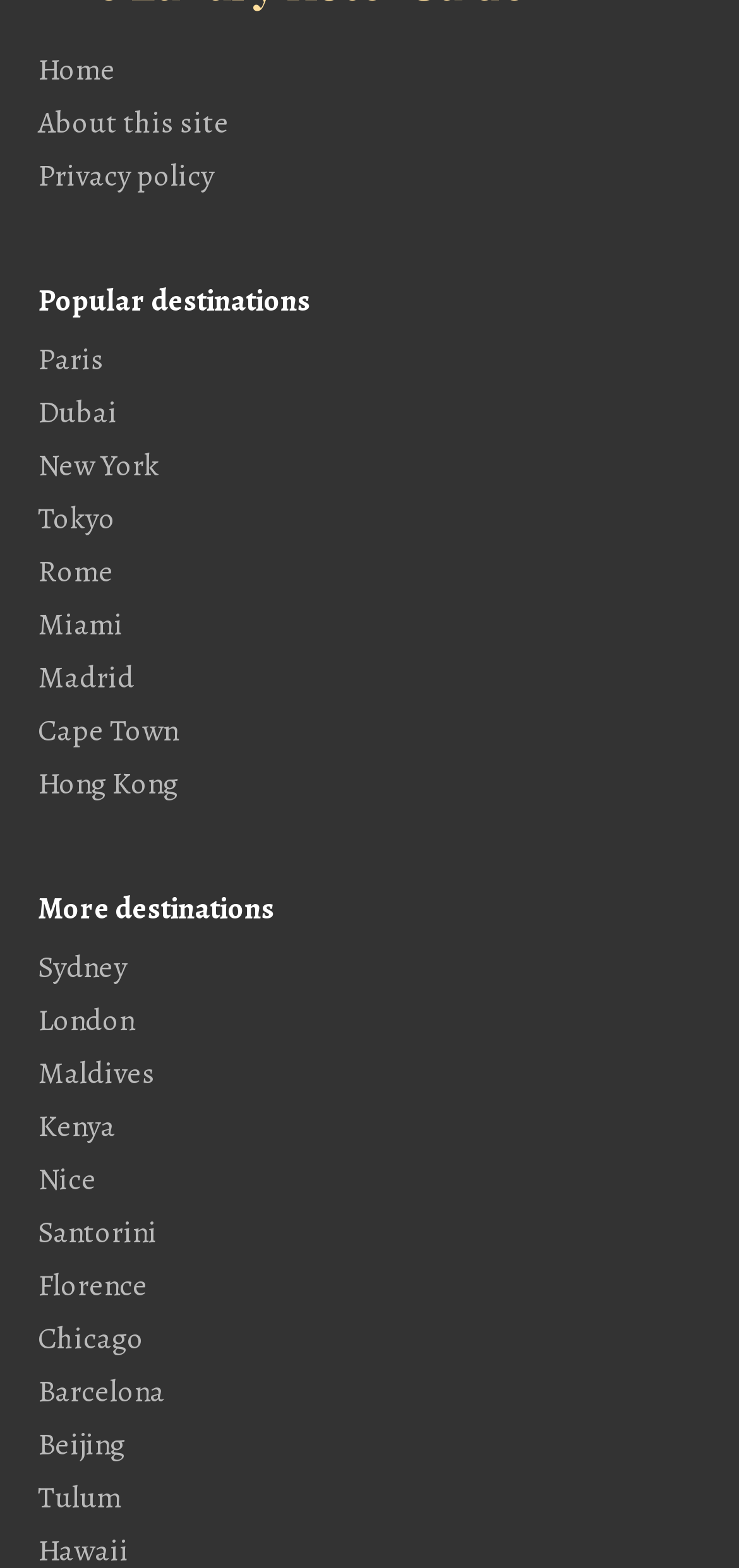Please mark the clickable region by giving the bounding box coordinates needed to complete this instruction: "Explore the An Eclectic Library".

None